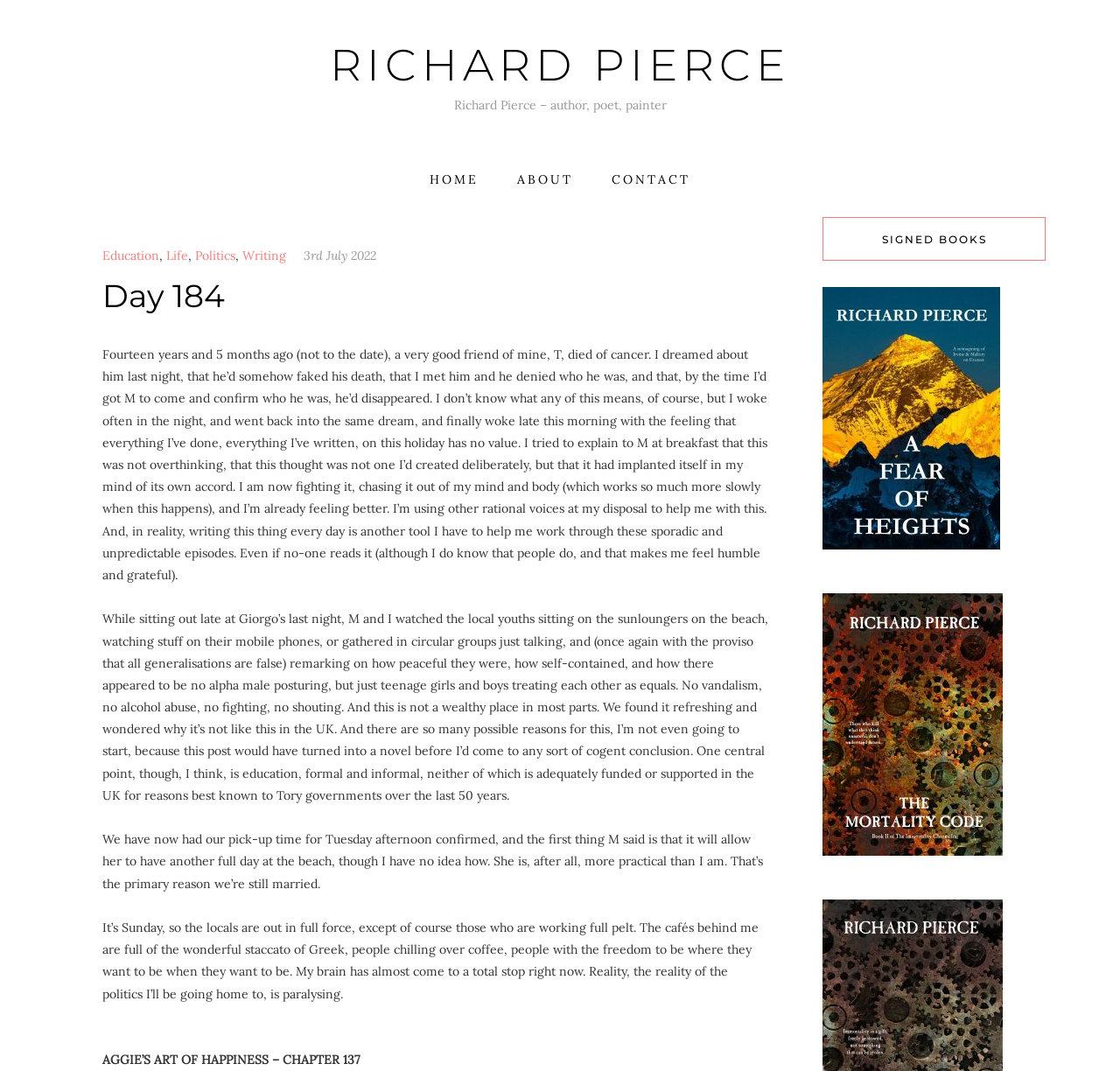Please specify the bounding box coordinates of the clickable region necessary for completing the following instruction: "Click on the 'Education' link". The coordinates must consist of four float numbers between 0 and 1, i.e., [left, top, right, bottom].

[0.091, 0.229, 0.142, 0.25]